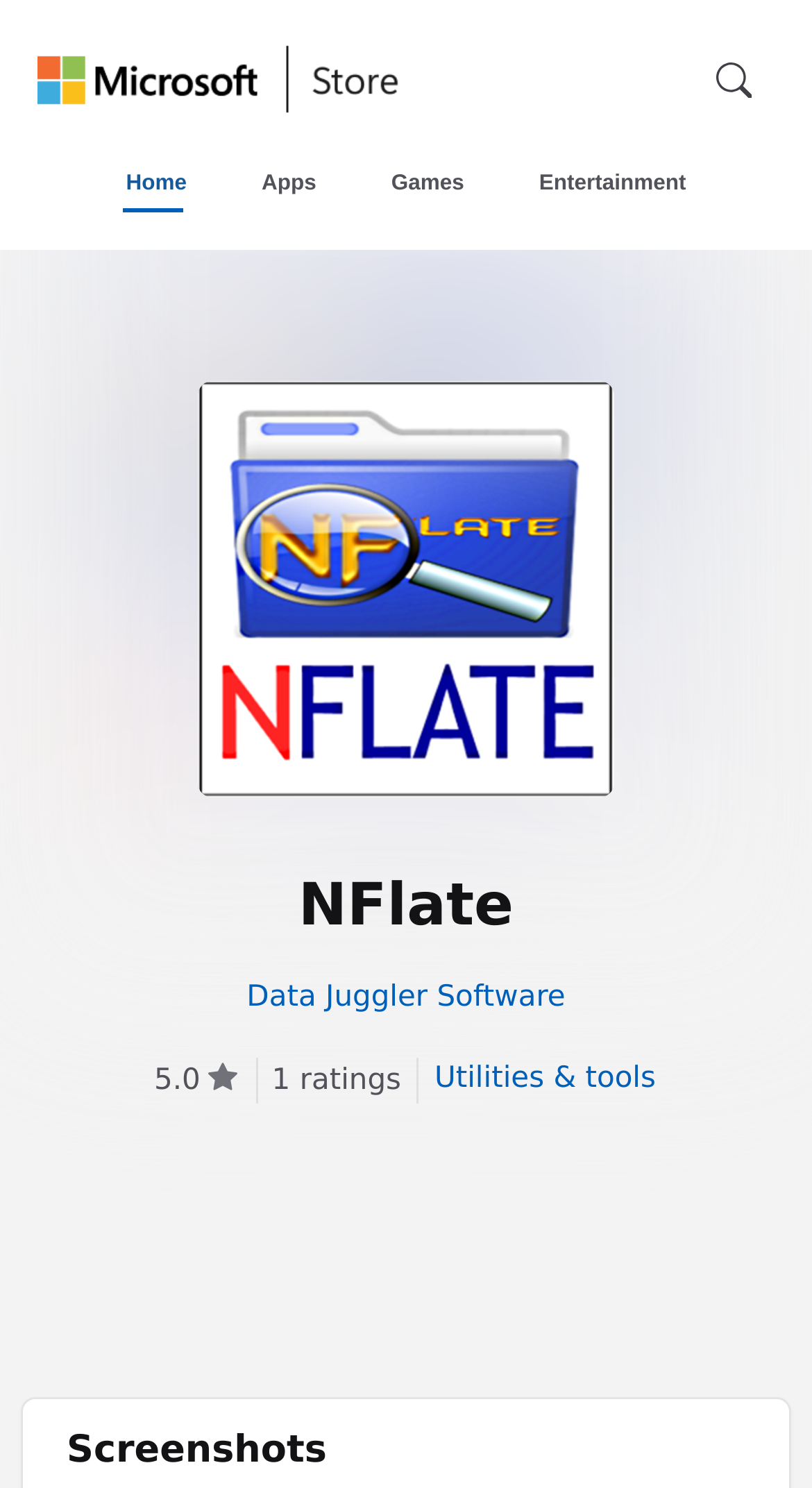What is the section below the software description?
Based on the screenshot, respond with a single word or phrase.

Screenshots